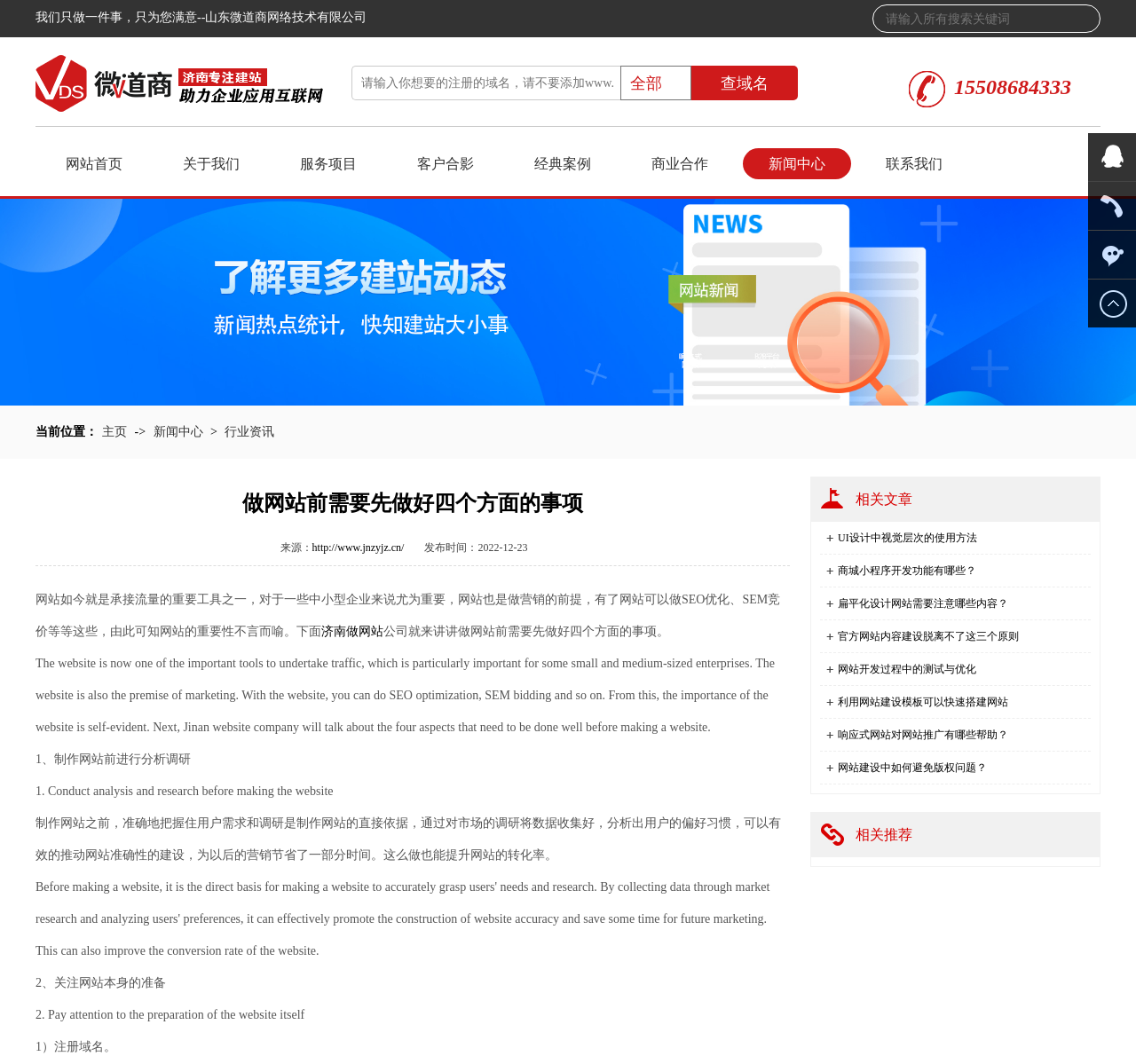Summarize the webpage comprehensively, mentioning all visible components.

This webpage is about a website development company, specifically discussing the importance of websites for small and medium-sized enterprises and the four aspects to consider before making a website. 

At the top of the page, there is a search bar with a button and a phone number. Below that, there are several links to different sections of the website, including the homepage, about us, services, customer testimonials, classic cases, business cooperation, news center, and contact us.

On the left side of the page, there are several links to different types of website development services, including customized development, B2B platform website, e-commerce website construction, responsive website, and luxury website. Each link has an accompanying image.

The main content of the page is an article discussing the importance of websites and the four aspects to consider before making a website. The article is divided into sections, with headings and paragraphs of text. There are also links to related articles and recommended readings at the bottom of the page.

On the right side of the page, there is a section with several images and links to related articles. At the very bottom of the page, there is a link to the top of the page.

Overall, the webpage is well-organized and easy to navigate, with clear headings and concise text. The use of images and links adds visual interest and provides additional resources for users.